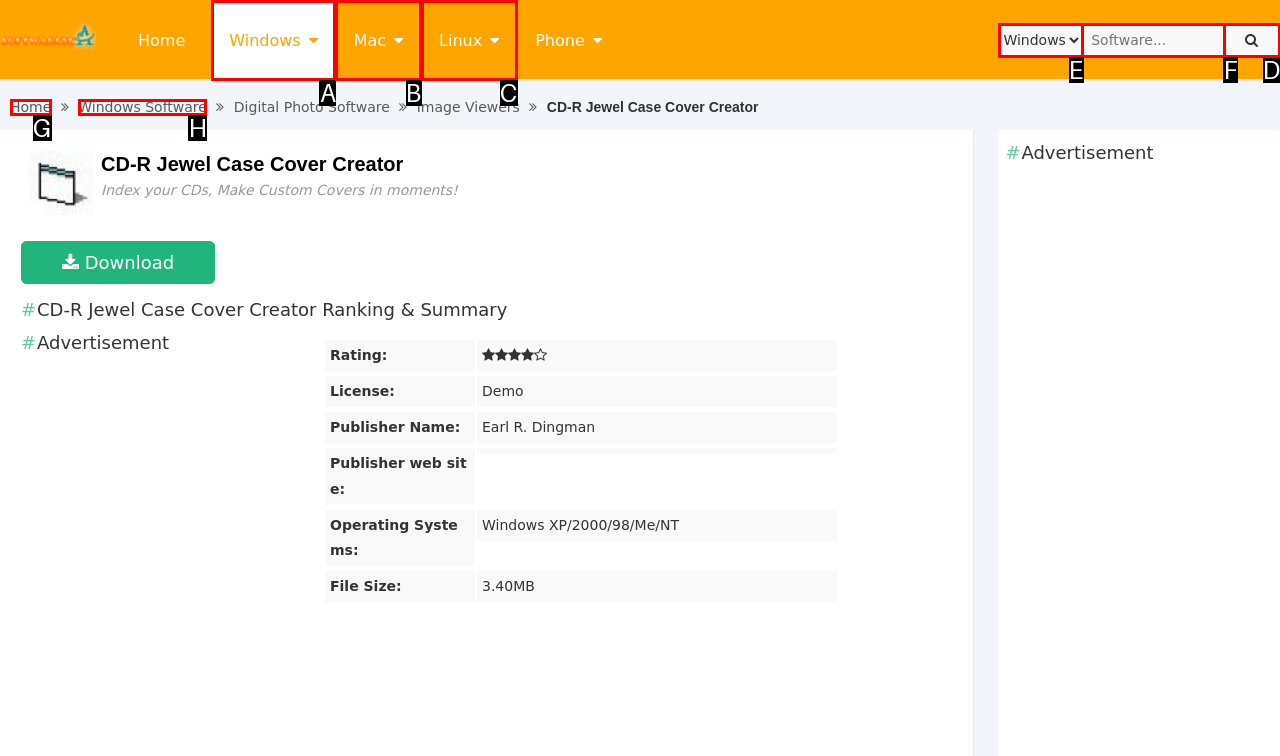Based on the element described as: Mac
Find and respond with the letter of the correct UI element.

B